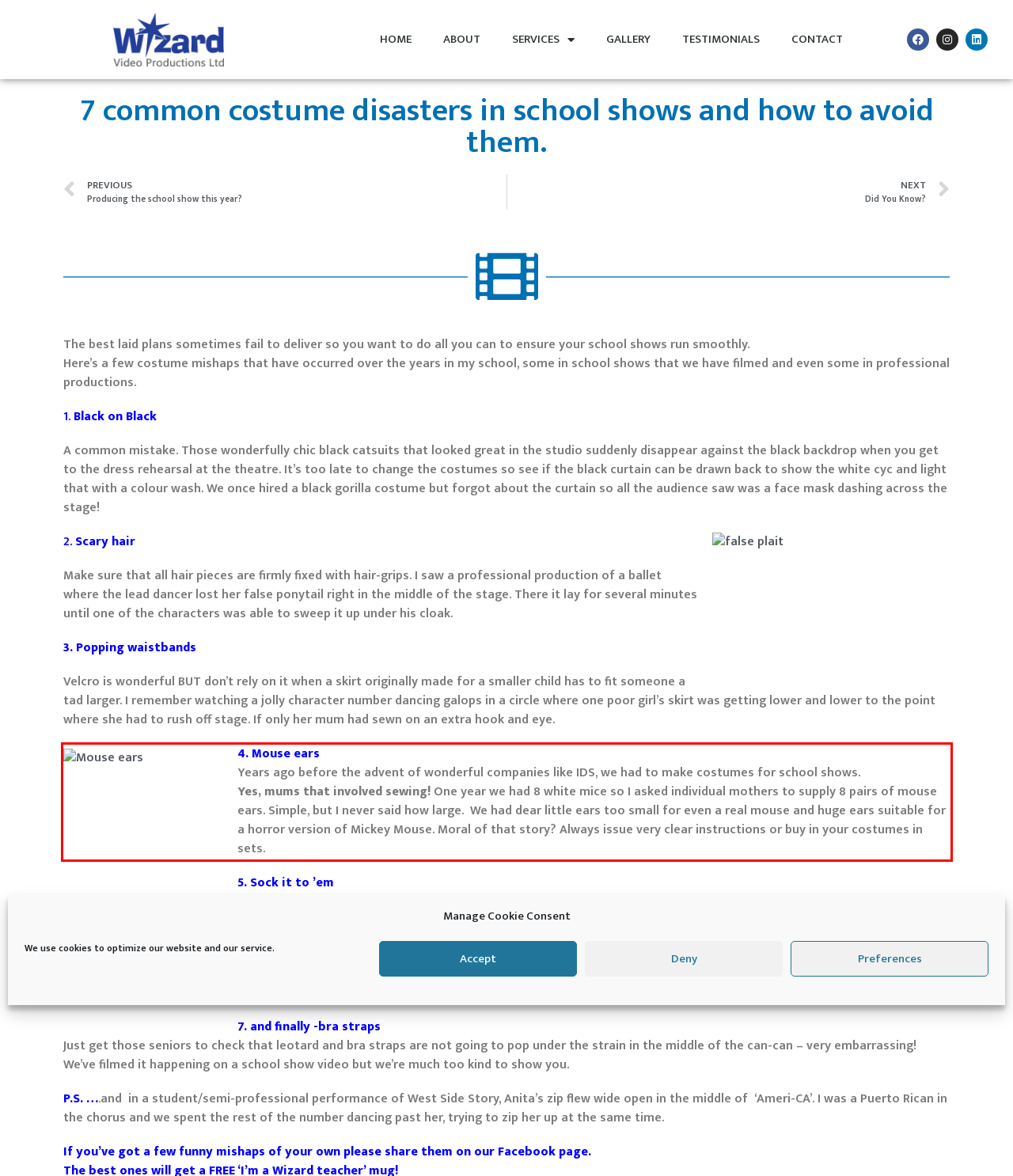You are given a screenshot showing a webpage with a red bounding box. Perform OCR to capture the text within the red bounding box.

4. Mouse ears Years ago before the advent of wonderful companies like IDS, we had to make costumes for school shows. Yes, mums that involved sewing! One year we had 8 white mice so I asked individual mothers to supply 8 pairs of mouse ears. Simple, but I never said how large. We had dear little ears too small for even a real mouse and huge ears suitable for a horror version of Mickey Mouse. Moral of that story? Always issue very clear instructions or buy in your costumes in sets.